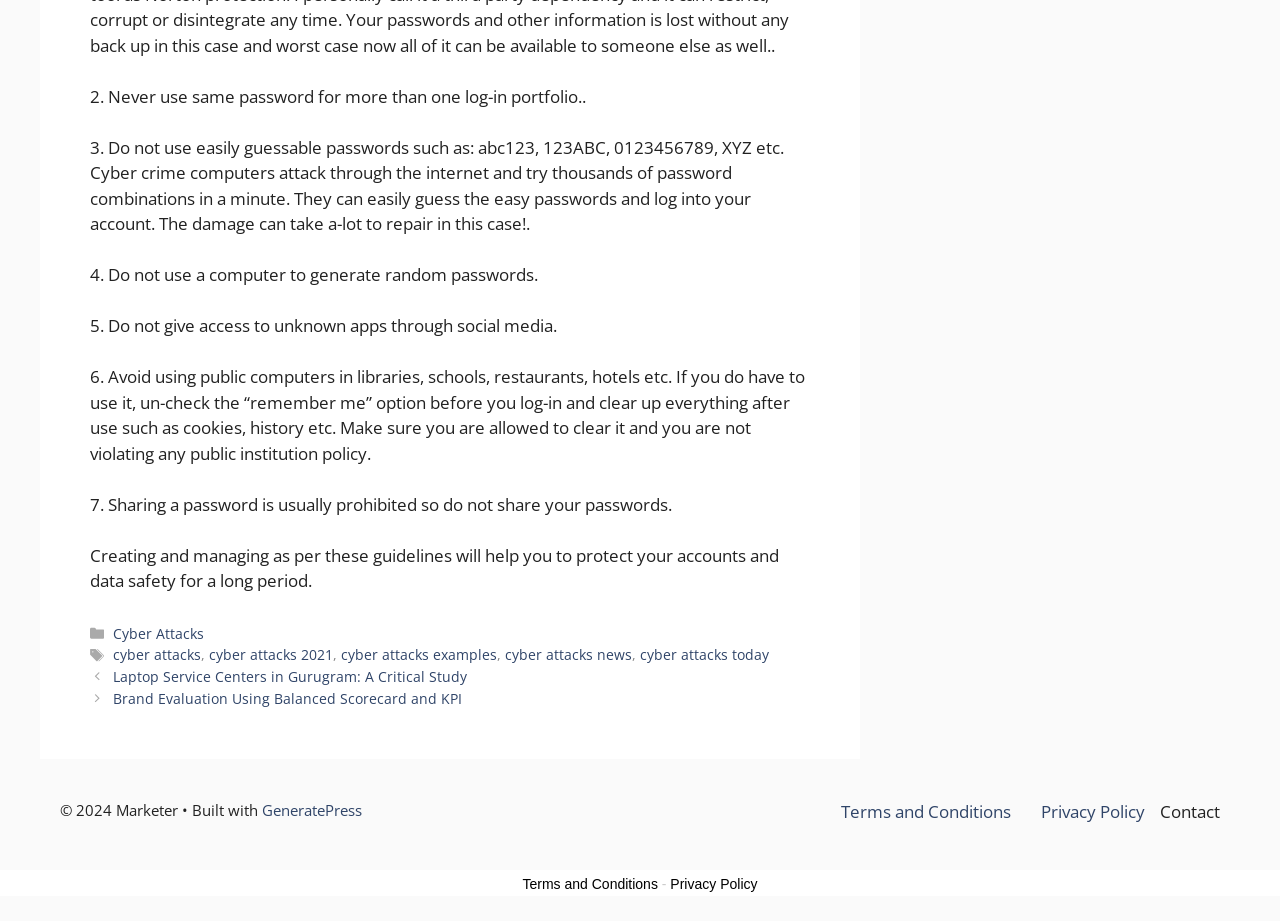Locate the bounding box coordinates of the area to click to fulfill this instruction: "Contact us". The bounding box should be presented as four float numbers between 0 and 1, in the order [left, top, right, bottom].

[0.906, 0.869, 0.953, 0.894]